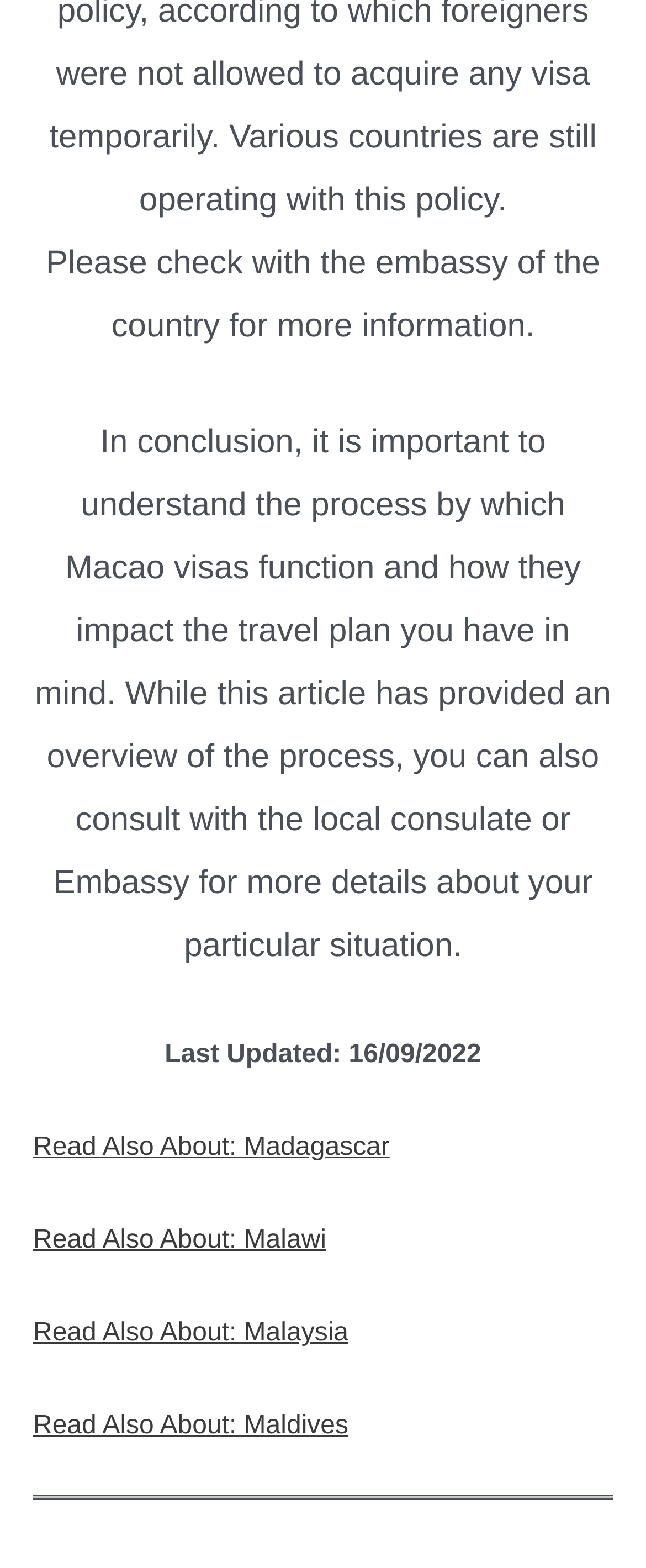When was the article last updated?
Look at the image and respond with a one-word or short-phrase answer.

16/09/2022